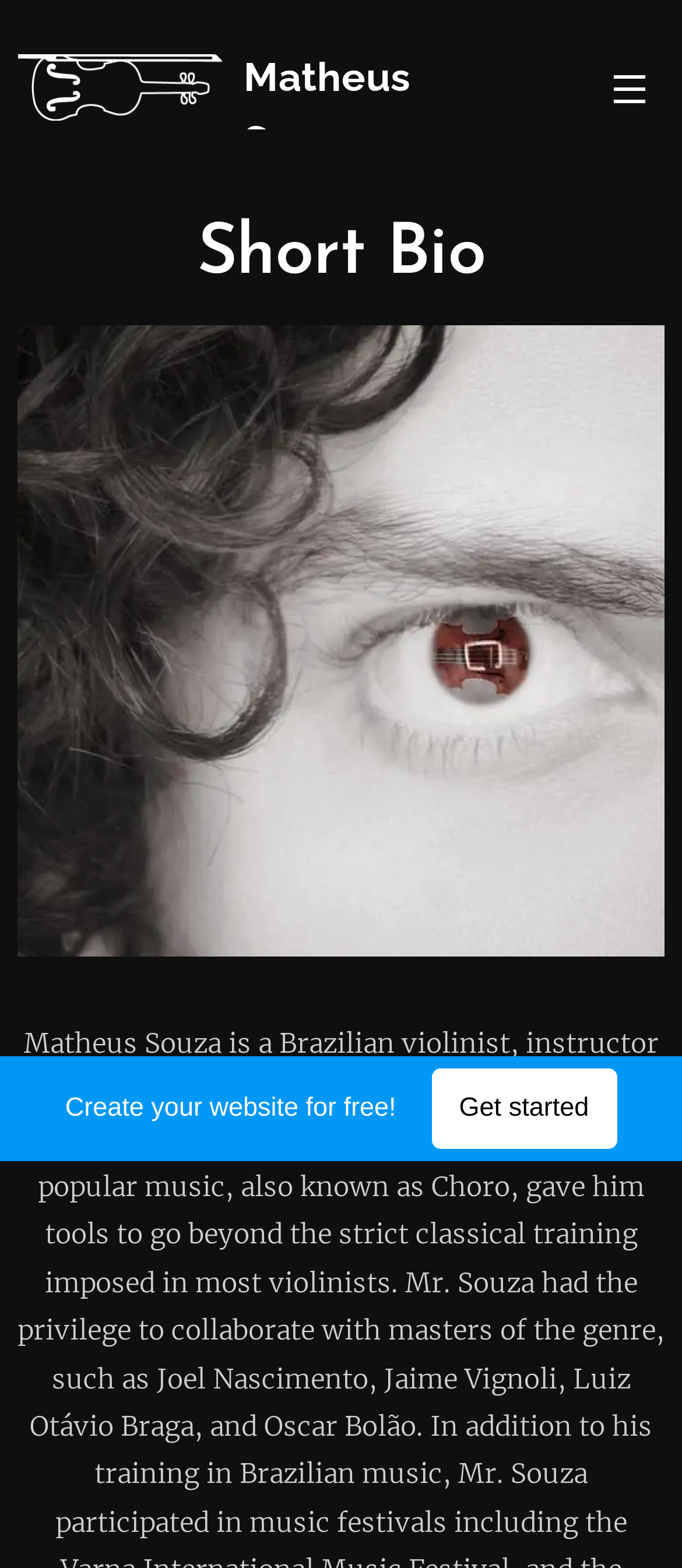Identify the bounding box coordinates for the UI element described by the following text: "Menu". Provide the coordinates as four float numbers between 0 and 1, in the format [left, top, right, bottom].

[0.872, 0.033, 0.974, 0.078]